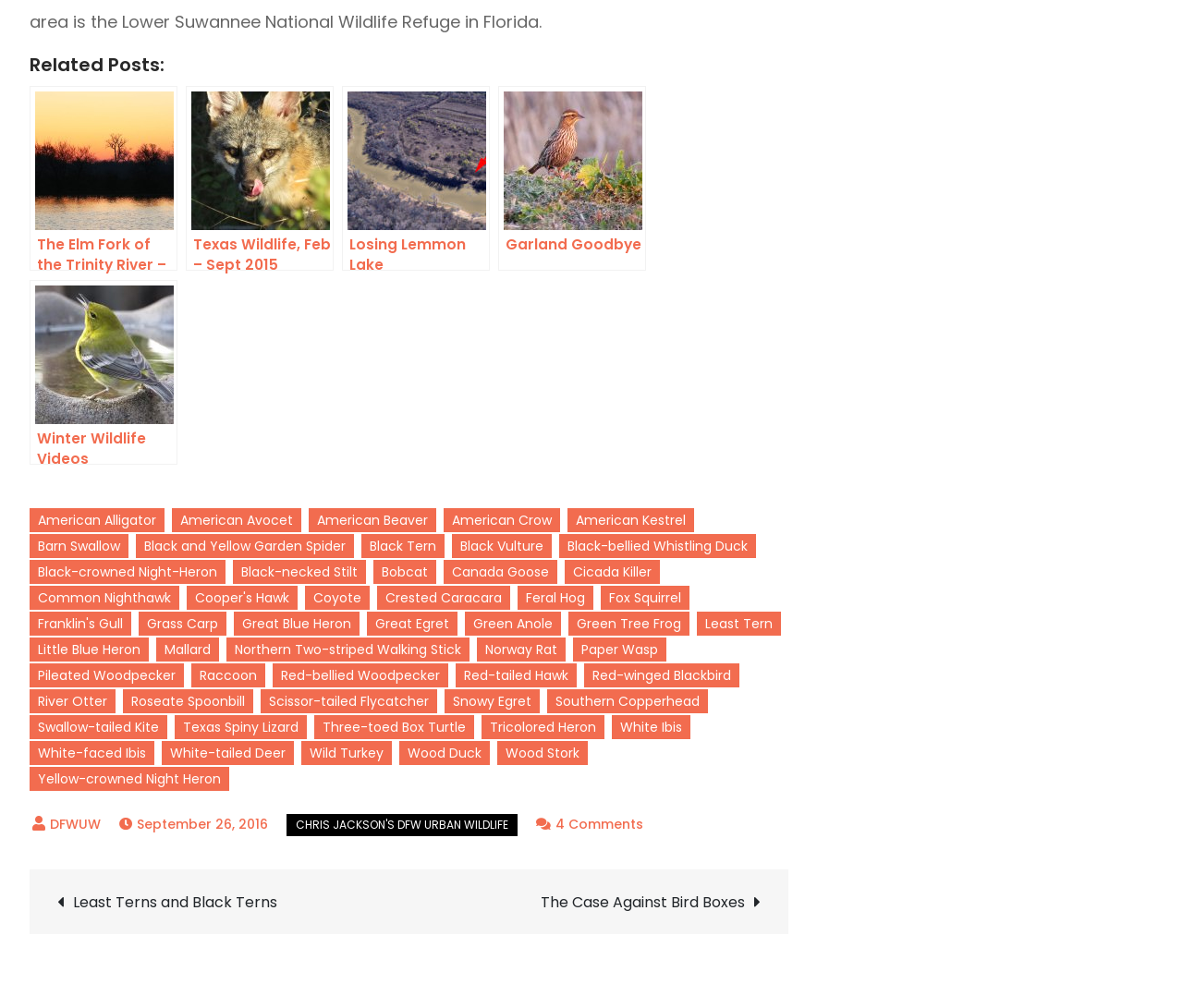Using the webpage screenshot, locate the HTML element that fits the following description and provide its bounding box: "Northern Two-striped Walking Stick".

[0.191, 0.633, 0.397, 0.657]